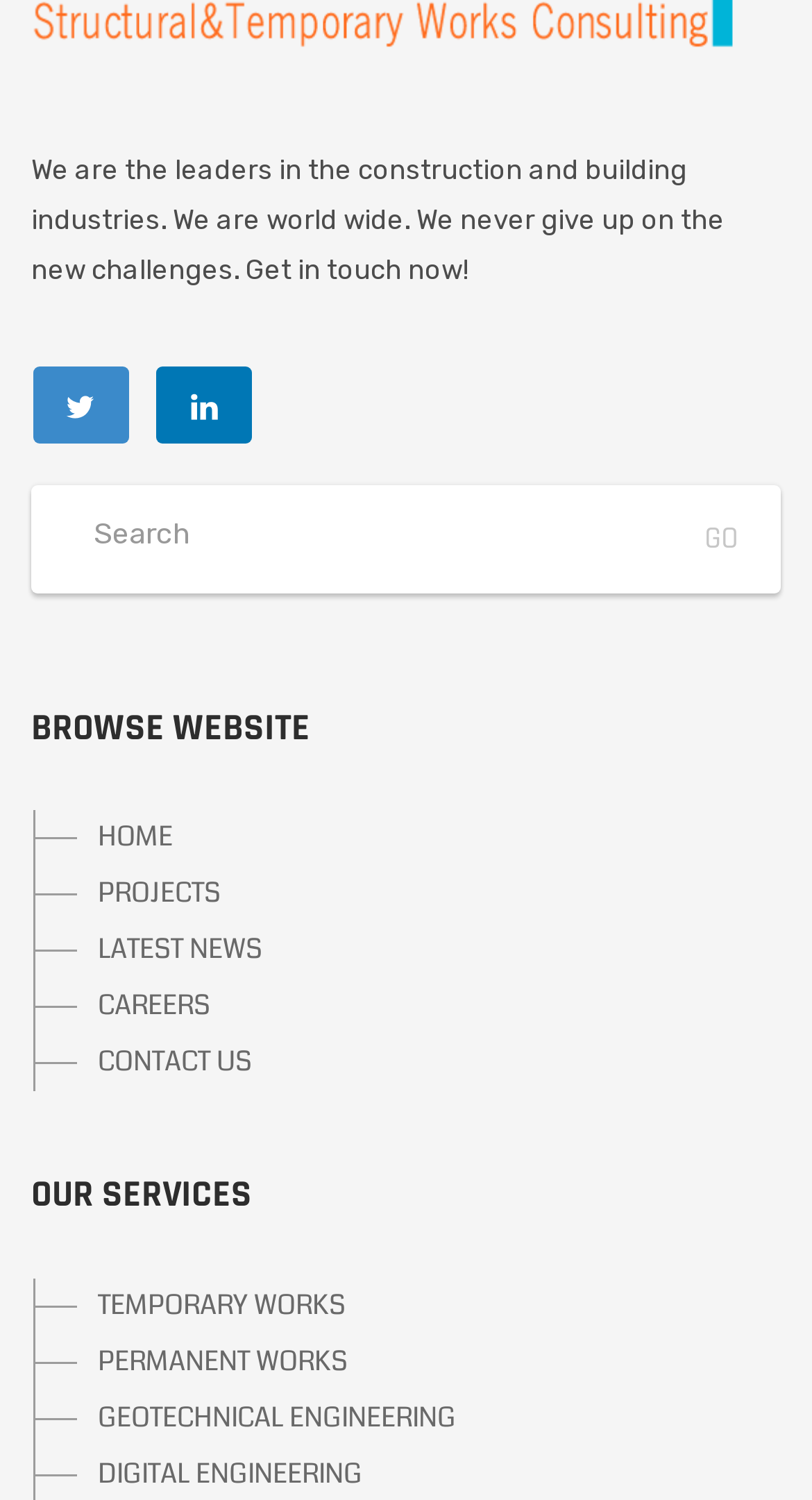Select the bounding box coordinates of the element I need to click to carry out the following instruction: "Search for something".

[0.115, 0.333, 0.823, 0.38]